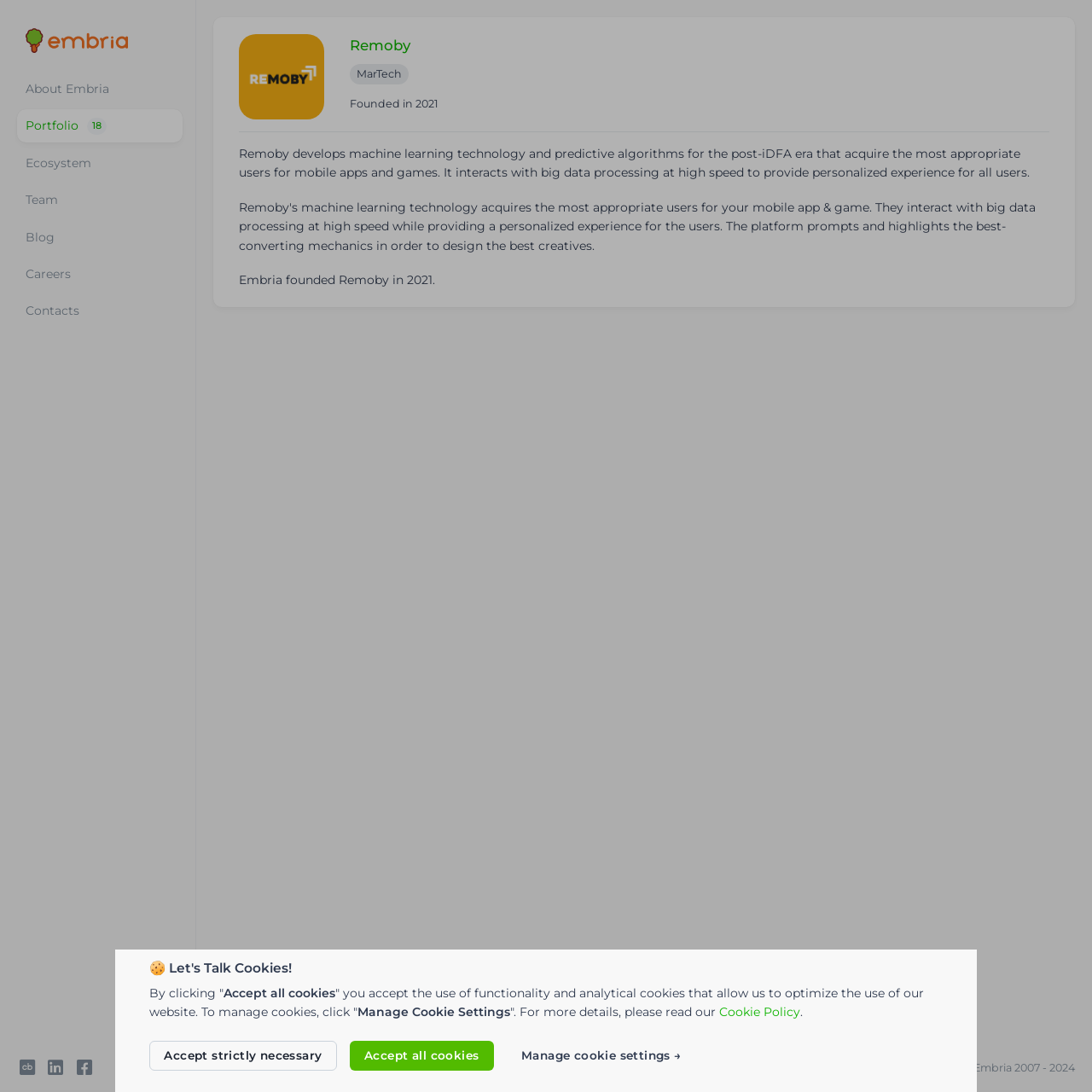Given the element description Portfolio, identify the bounding box coordinates for the UI element on the webpage screenshot. The format should be (top-left x, top-left y, bottom-right x, bottom-right y), with values between 0 and 1.

[0.016, 0.1, 0.167, 0.13]